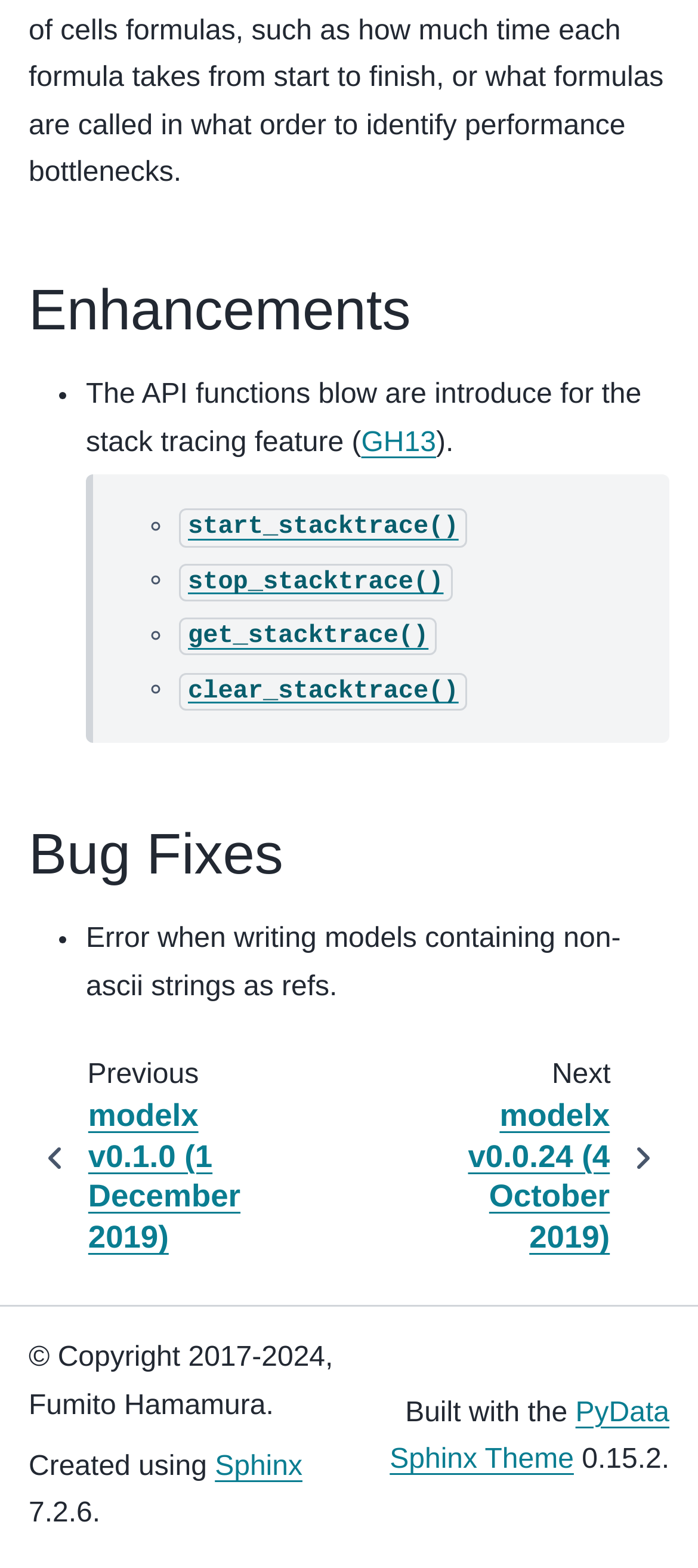Locate the UI element described as follows: "PyData Sphinx Theme". Return the bounding box coordinates as four float numbers between 0 and 1 in the order [left, top, right, bottom].

[0.558, 0.891, 0.959, 0.941]